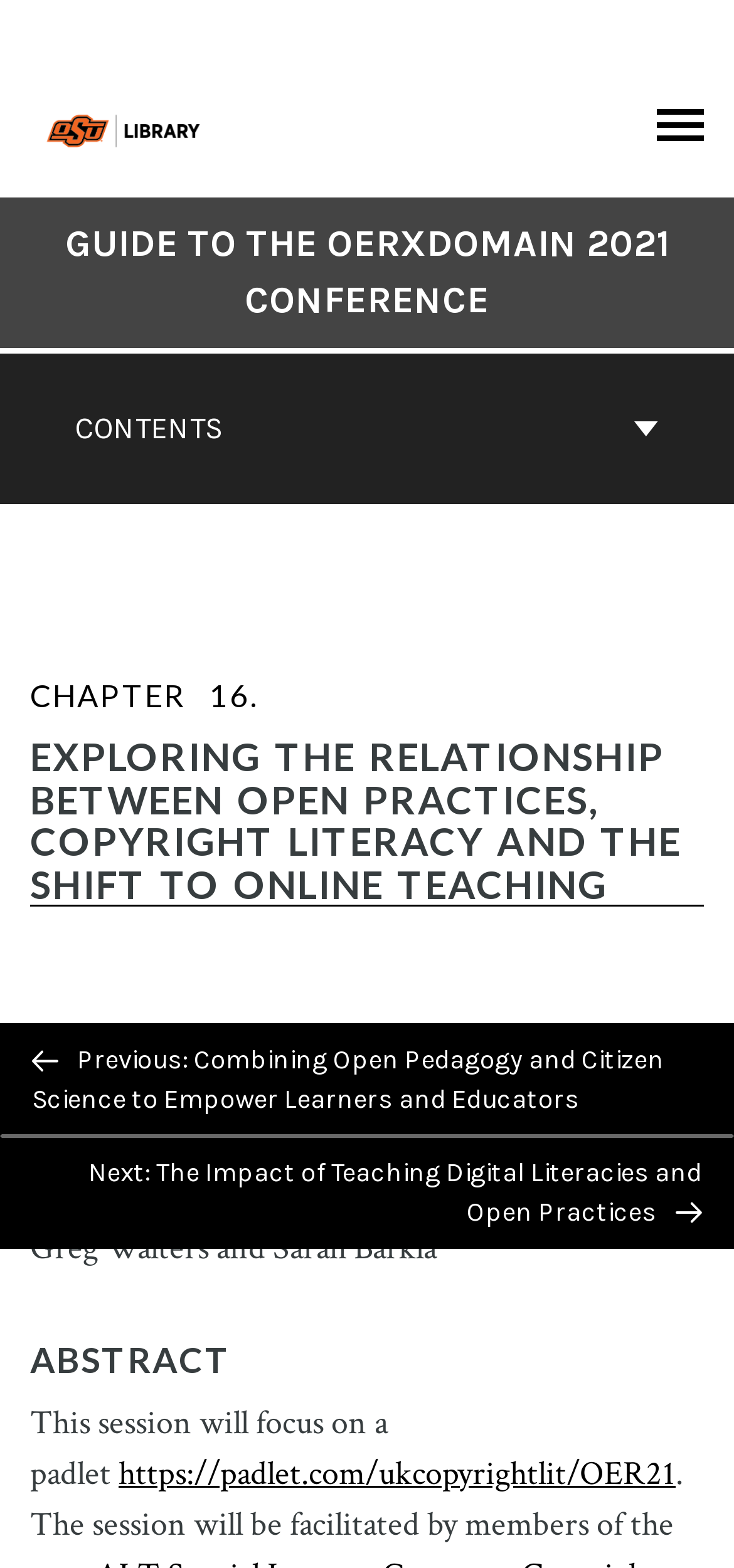Please determine the bounding box coordinates of the clickable area required to carry out the following instruction: "Back to top". The coordinates must be four float numbers between 0 and 1, represented as [left, top, right, bottom].

[0.449, 0.595, 0.551, 0.643]